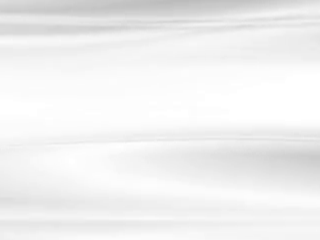Consider the image and give a detailed and elaborate answer to the question: 
Is the atmosphere evoked by the image calming?

The caption states that the image creates a 'calming and serene atmosphere', indicating that the atmosphere evoked by the image is indeed calming.